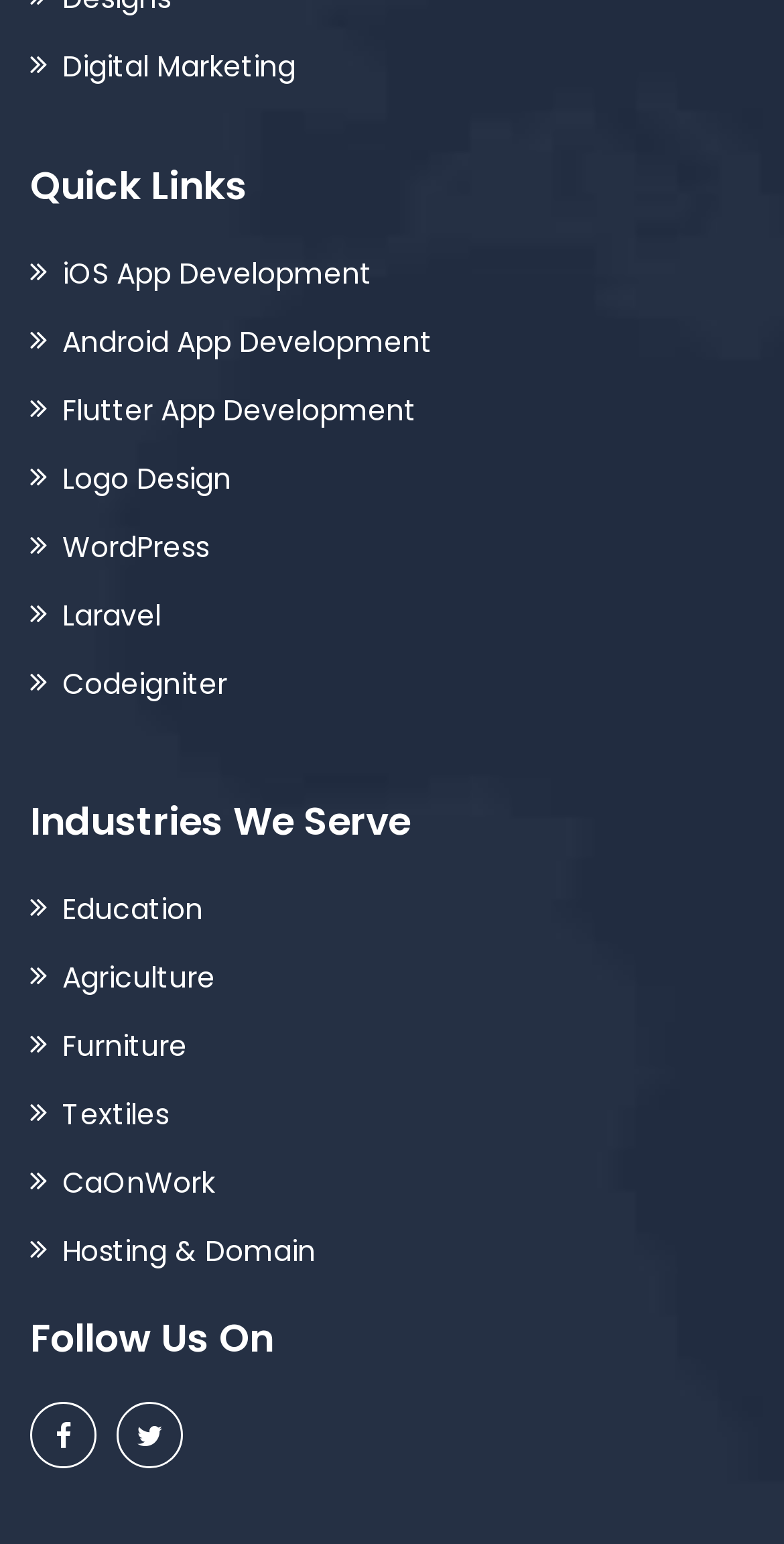How many social media links are available? Please answer the question using a single word or phrase based on the image.

2